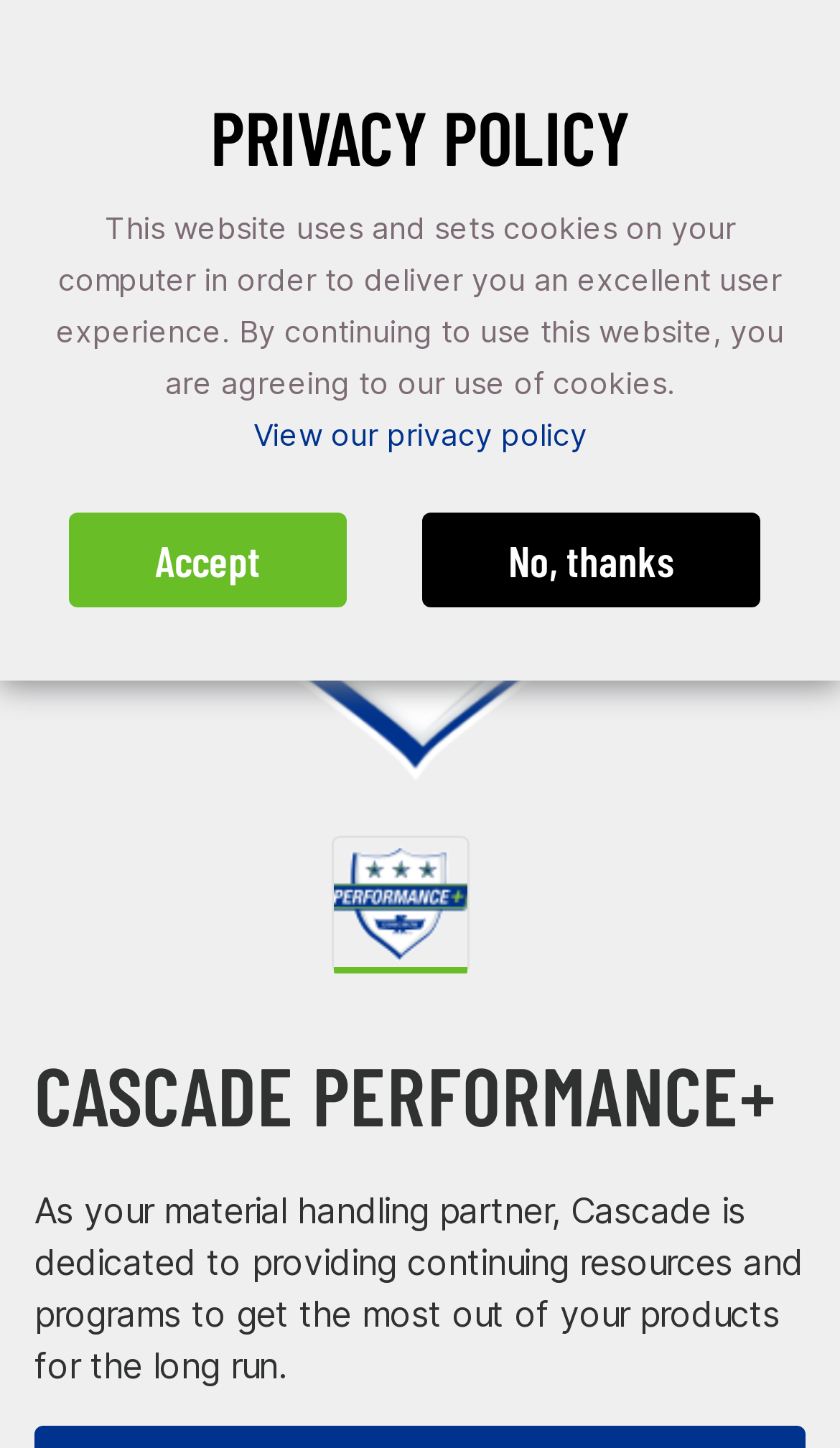Provide a brief response to the question using a single word or phrase: 
What is the purpose of Cascade?

Material handling partner